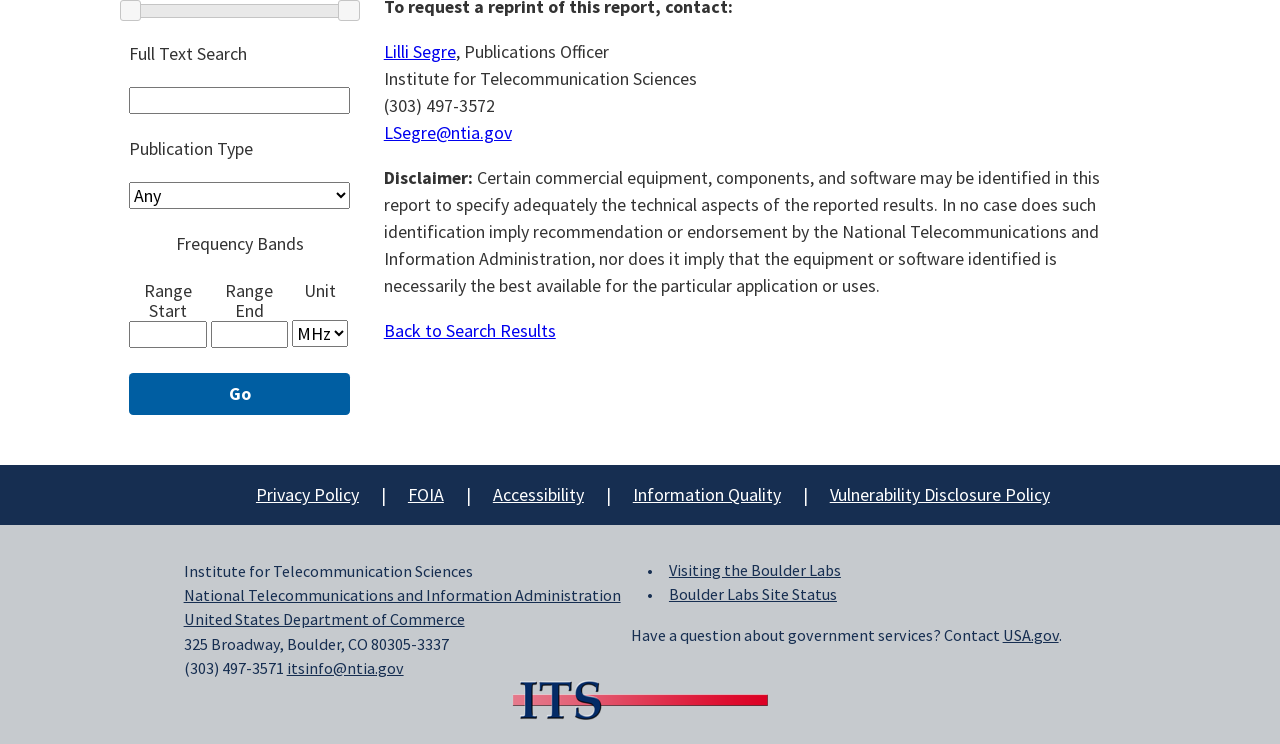Identify the bounding box coordinates of the clickable region necessary to fulfill the following instruction: "Set range start". The bounding box coordinates should be four float numbers between 0 and 1, i.e., [left, top, right, bottom].

[0.101, 0.431, 0.161, 0.467]